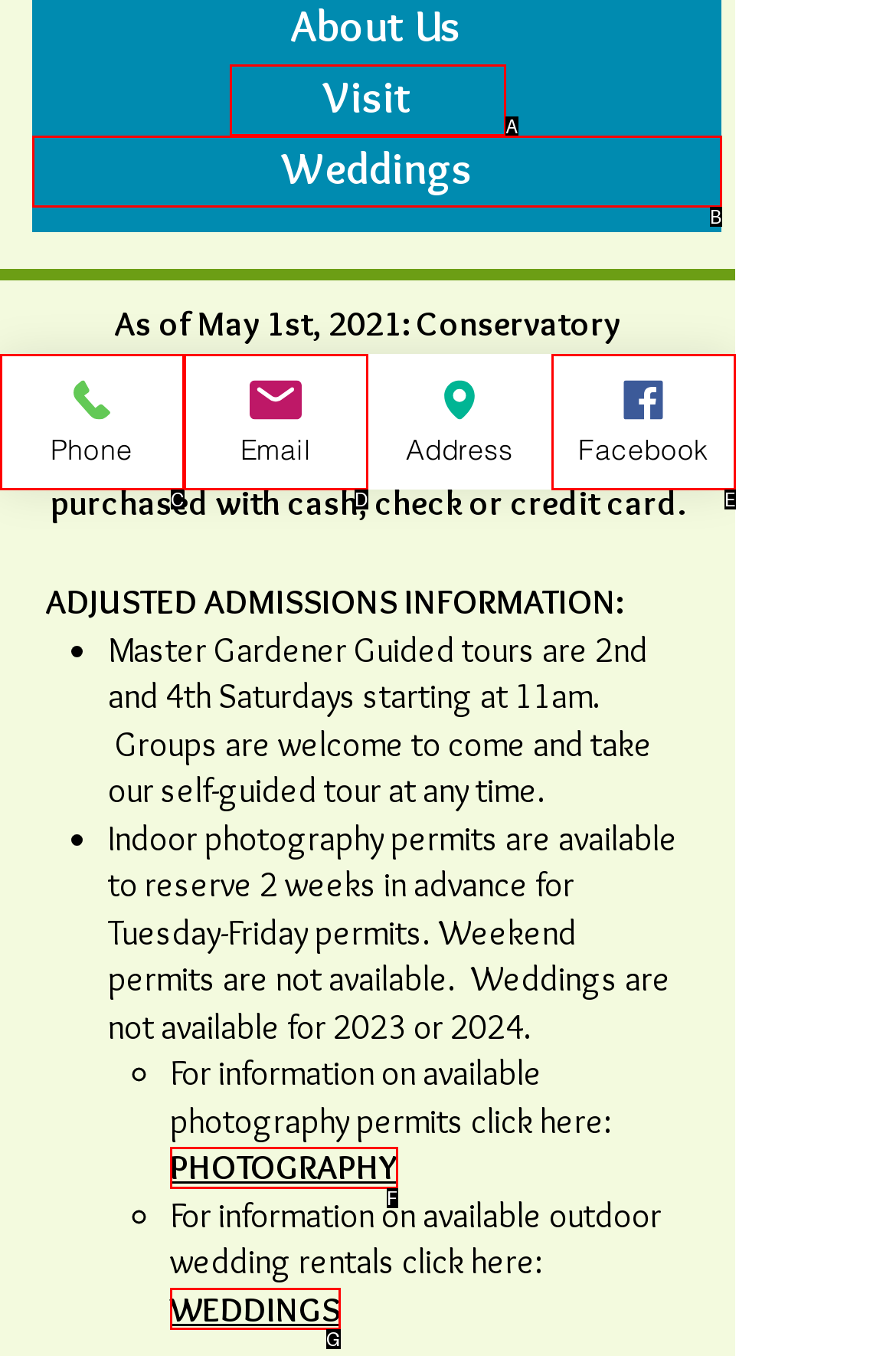Using the description: Weddings
Identify the letter of the corresponding UI element from the choices available.

B